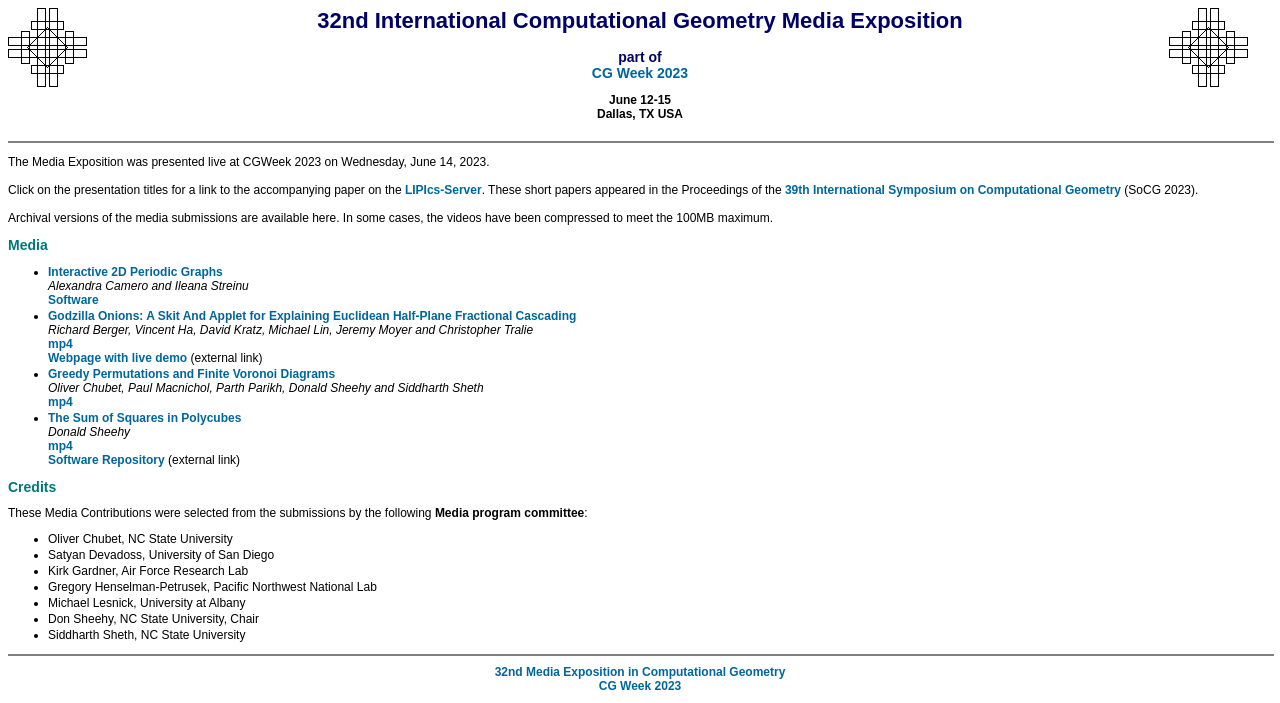Analyze and describe the webpage in a detailed narrative.

The webpage is about the 32nd International Computational Geometry Media Exposition, which took place in June 2023 as part of CG Week 2023 in Dallas, TX, USA. At the top of the page, there is a table with three cells. The first cell contains an image, the second cell has a heading that reads "32nd International Computational Geometry Media Exposition" followed by a subheading "part of CG Week 2023 June 12-15 Dallas, TX USA", and the third cell contains another image.

Below the table, there is a horizontal separator line. The next section of the page provides information about the Media Exposition, stating that it was presented live at CGWeek 2023 on Wednesday, June 14, 2023. There is also a note about clicking on presentation titles to access the accompanying papers on the LIPIcs-Server.

The main content of the page is divided into two sections: "Media" and "Credits". The "Media" section lists several media submissions, each with a title, author names, and links to the media files (mp4) and accompanying webpages. The submissions are listed in a bullet-point format, with each item indented below the previous one.

The "Credits" section lists the members of the Media program committee, also in a bullet-point format. Each committee member's name is followed by their affiliation.

At the bottom of the page, there is another horizontal separator line, followed by a table with a single cell containing links to the 32nd Media Exposition in Computational Geometry and CG Week 2023.